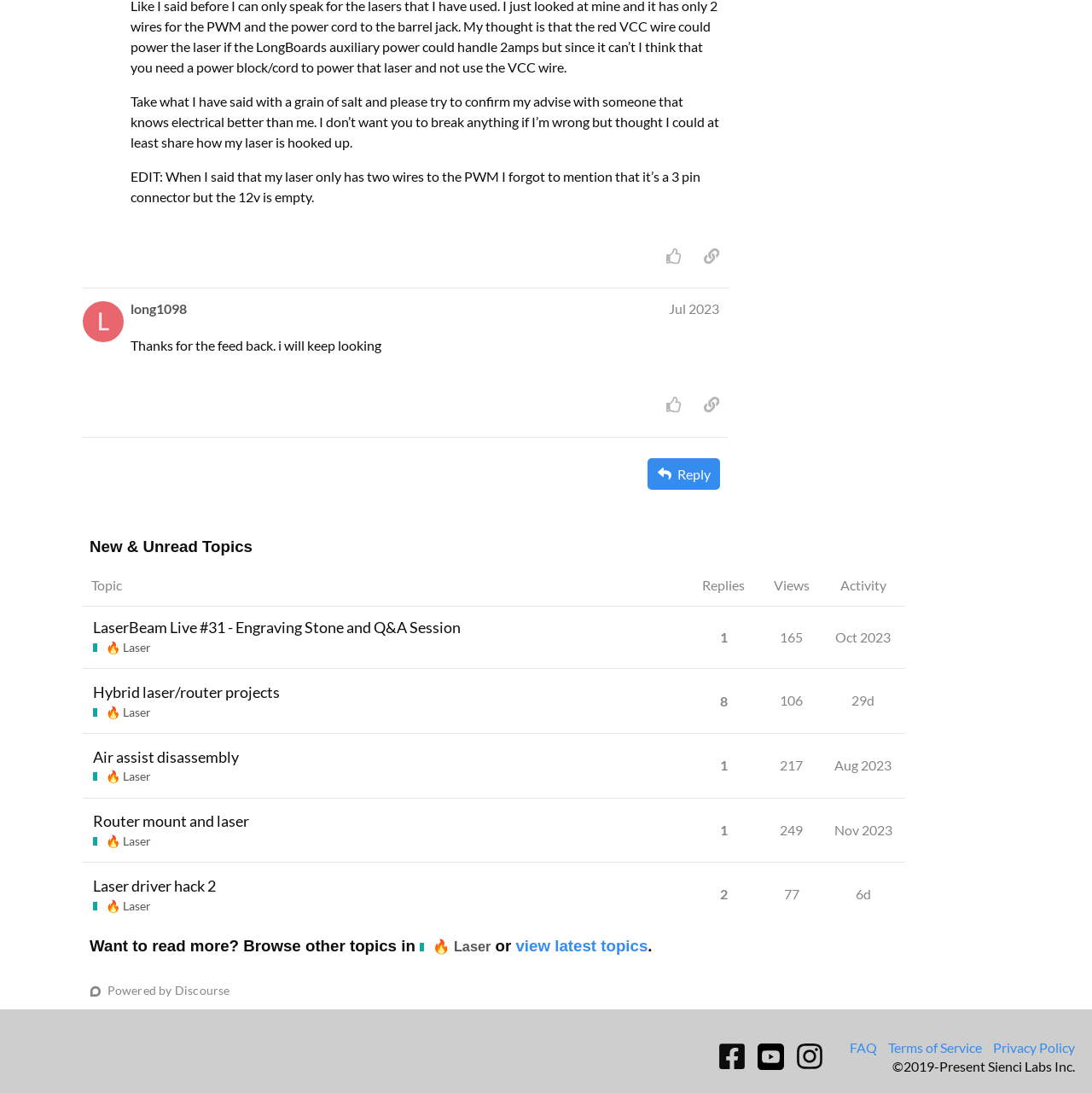Please determine the bounding box coordinates for the UI element described as: "title="Our YouTube Channel!"".

[0.694, 0.95, 0.718, 0.982]